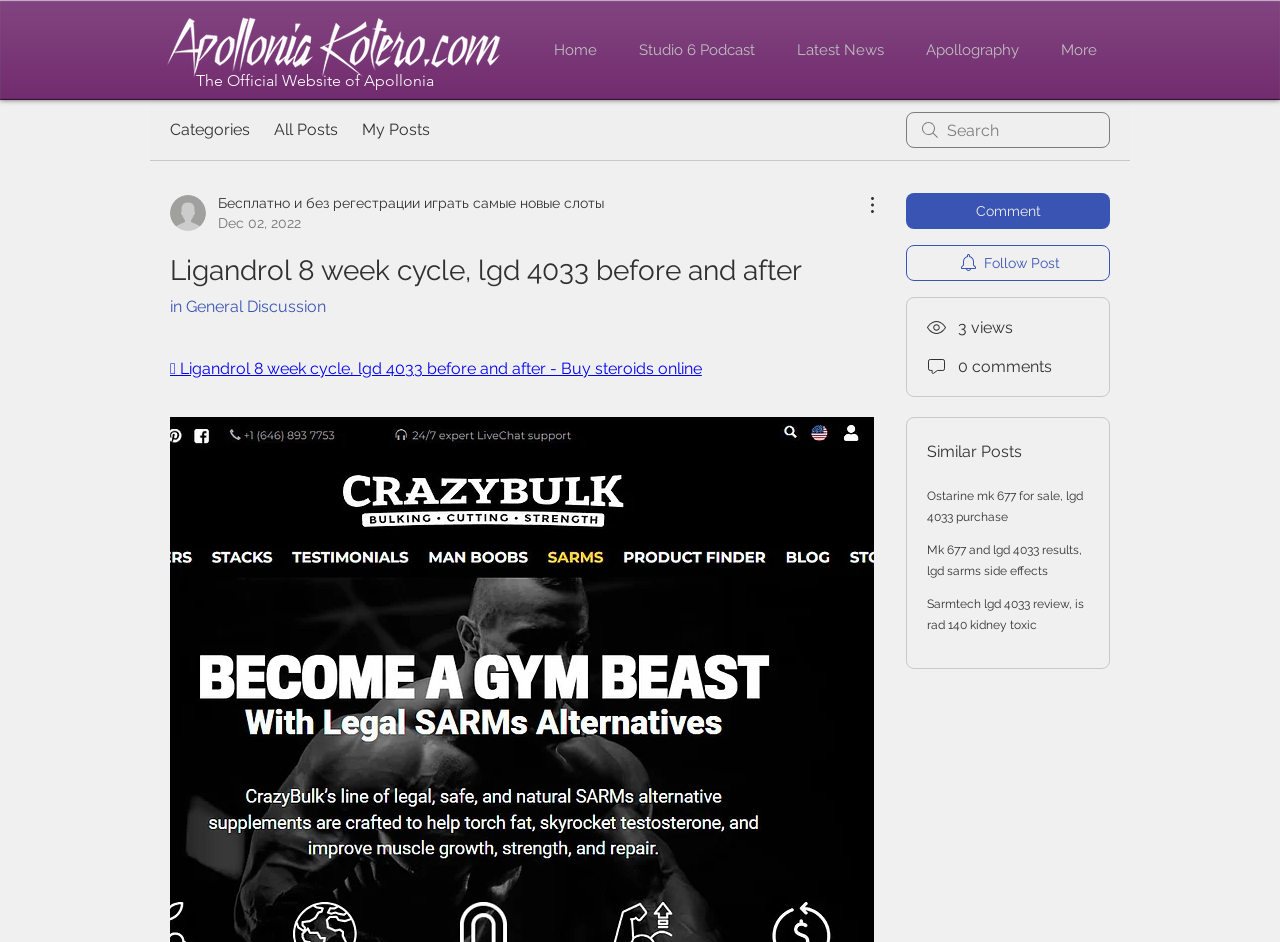Use a single word or phrase to answer the question:
What is the category of the current post?

General Discussion